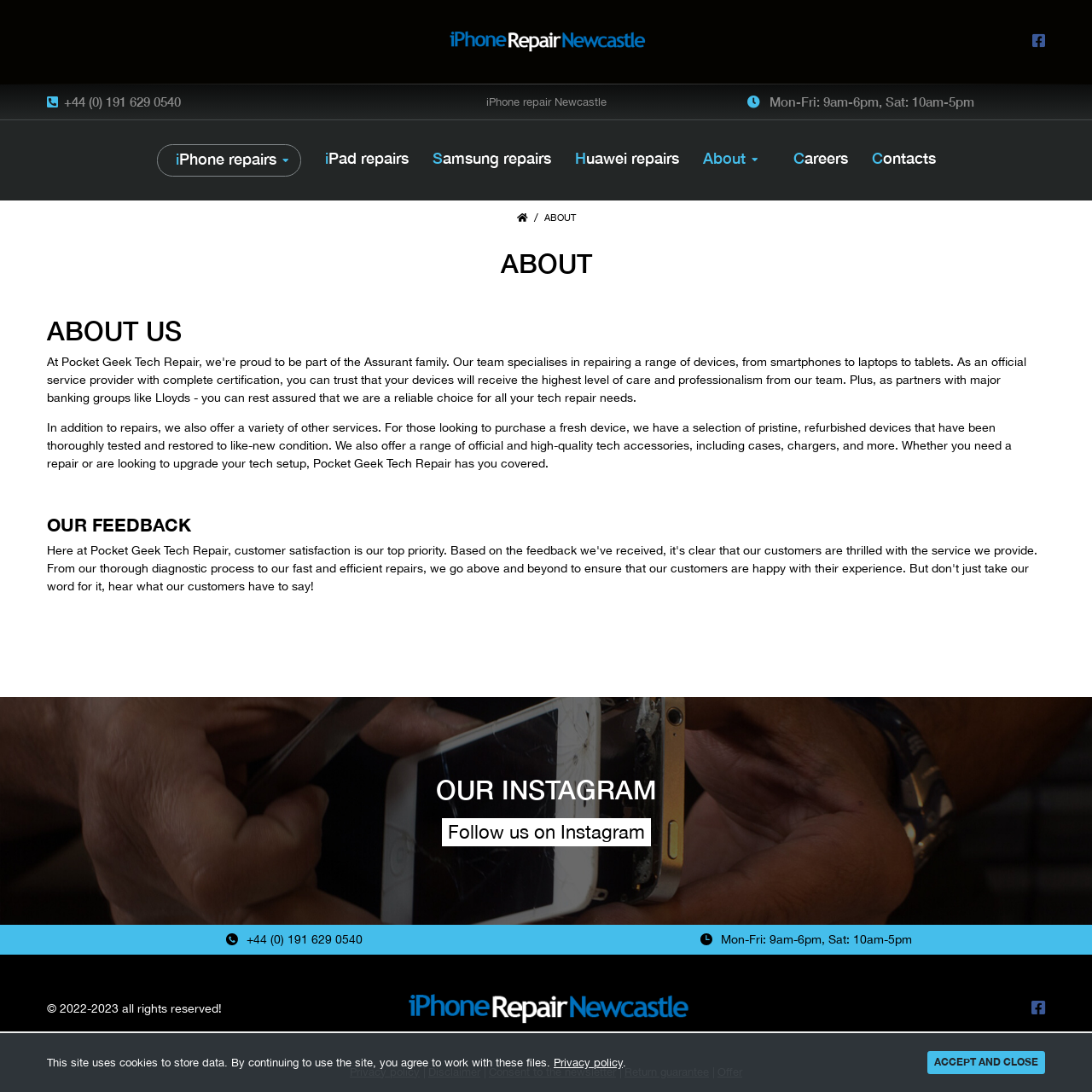Please determine the bounding box coordinates of the clickable area required to carry out the following instruction: "Call the phone number". The coordinates must be four float numbers between 0 and 1, represented as [left, top, right, bottom].

[0.059, 0.085, 0.166, 0.102]